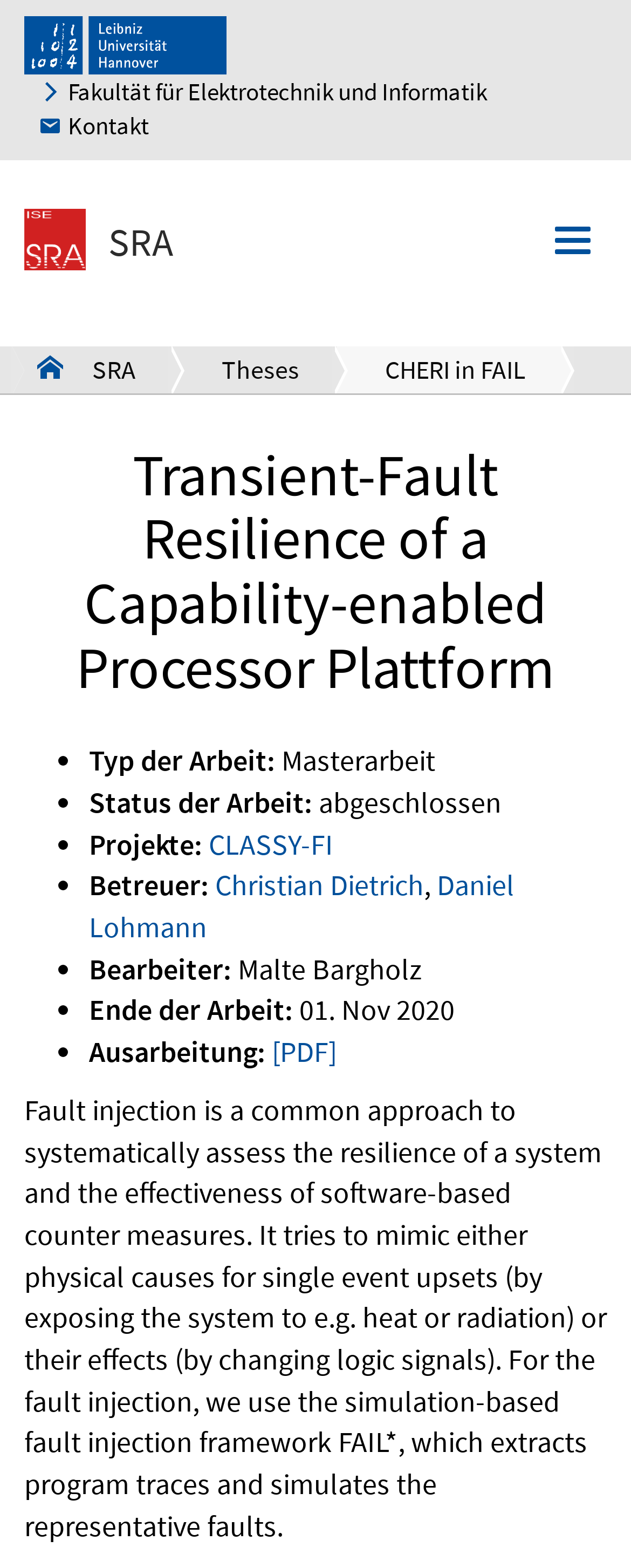Give the bounding box coordinates for the element described as: "SRA".

[0.172, 0.138, 0.274, 0.17]